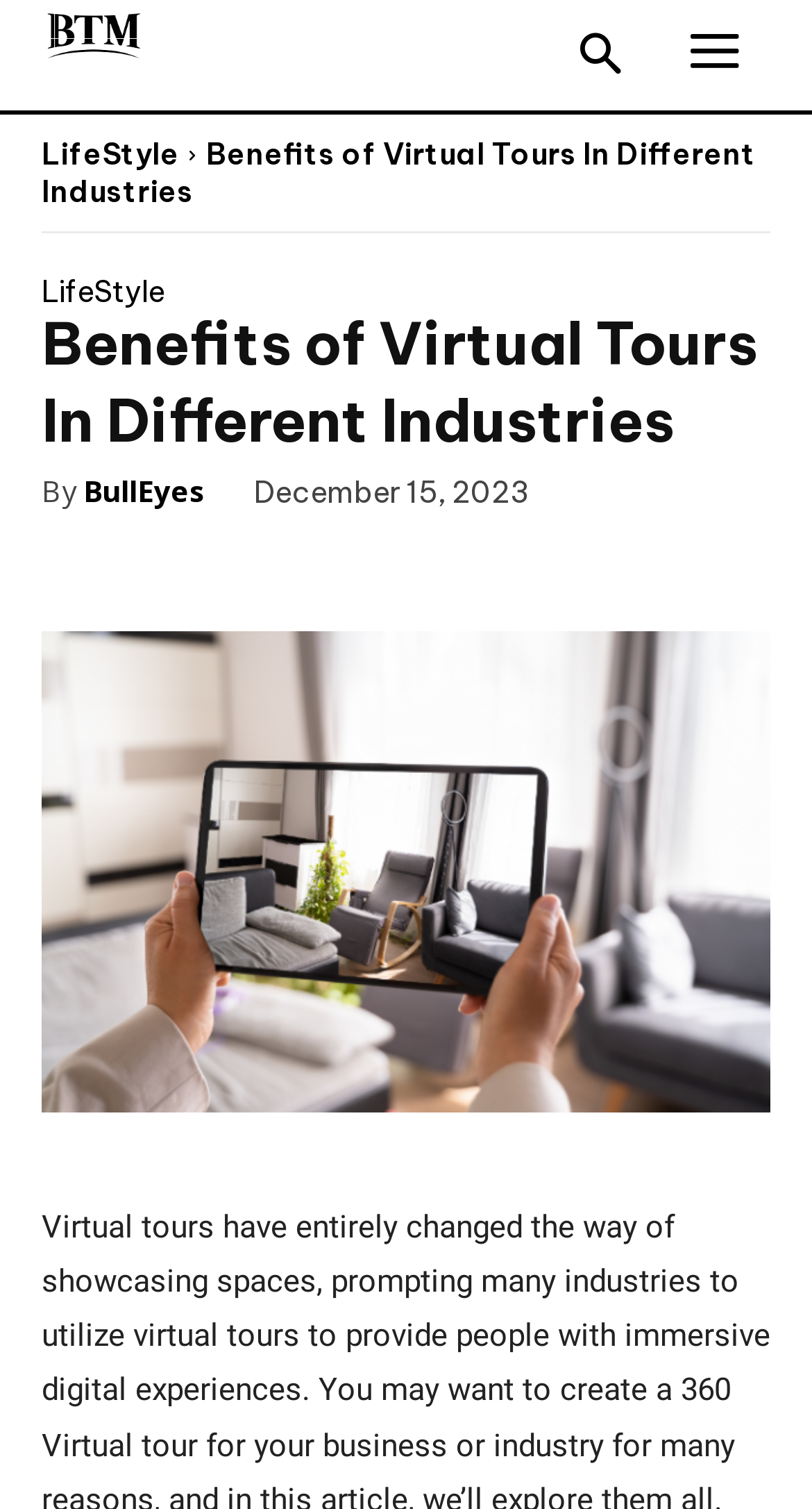Please give a concise answer to this question using a single word or phrase: 
What is the main topic of the webpage?

Virtual Tours